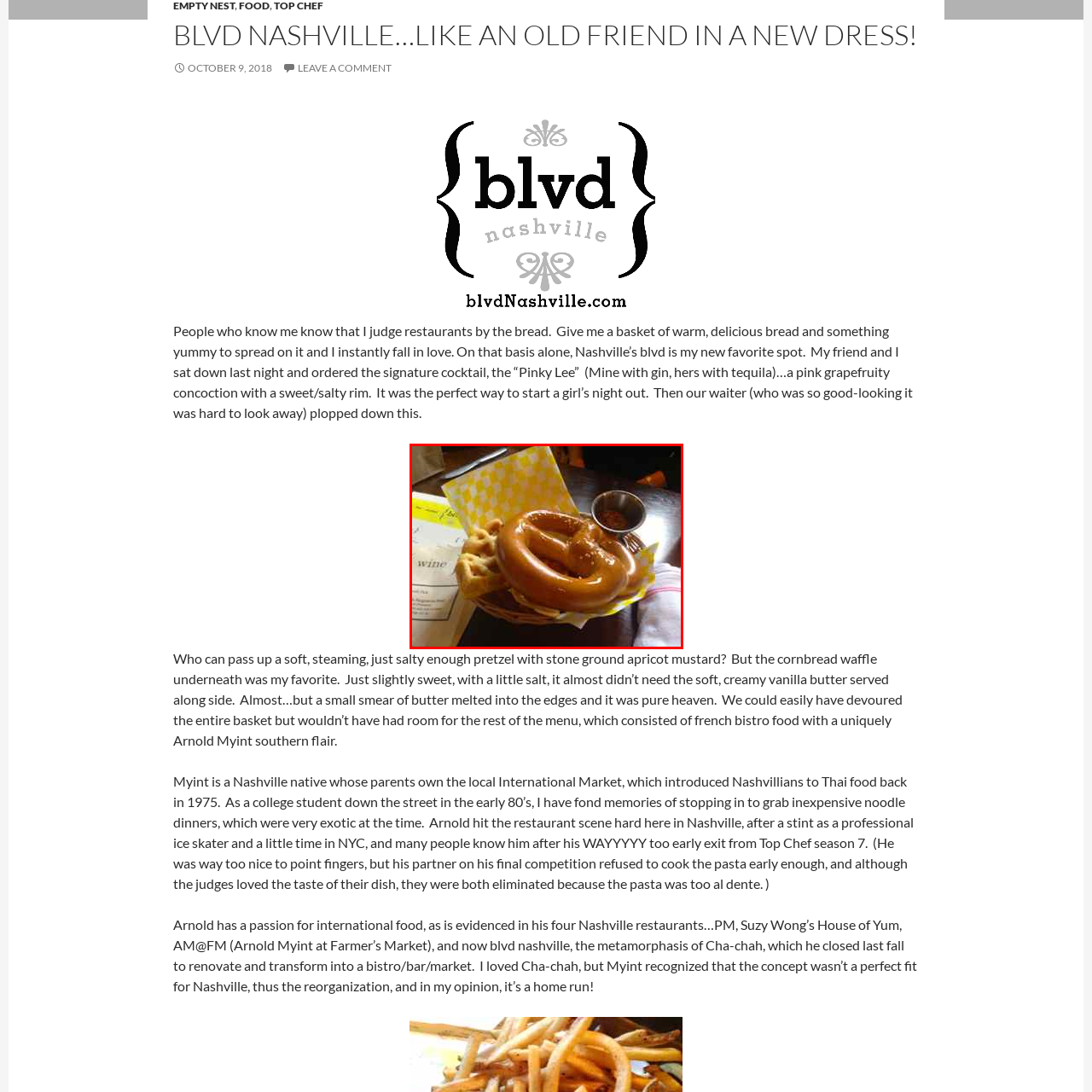What is the purpose of the stone ground apricot mustard?
Check the image enclosed by the red bounding box and reply to the question using a single word or phrase.

To offer a tangy contrast